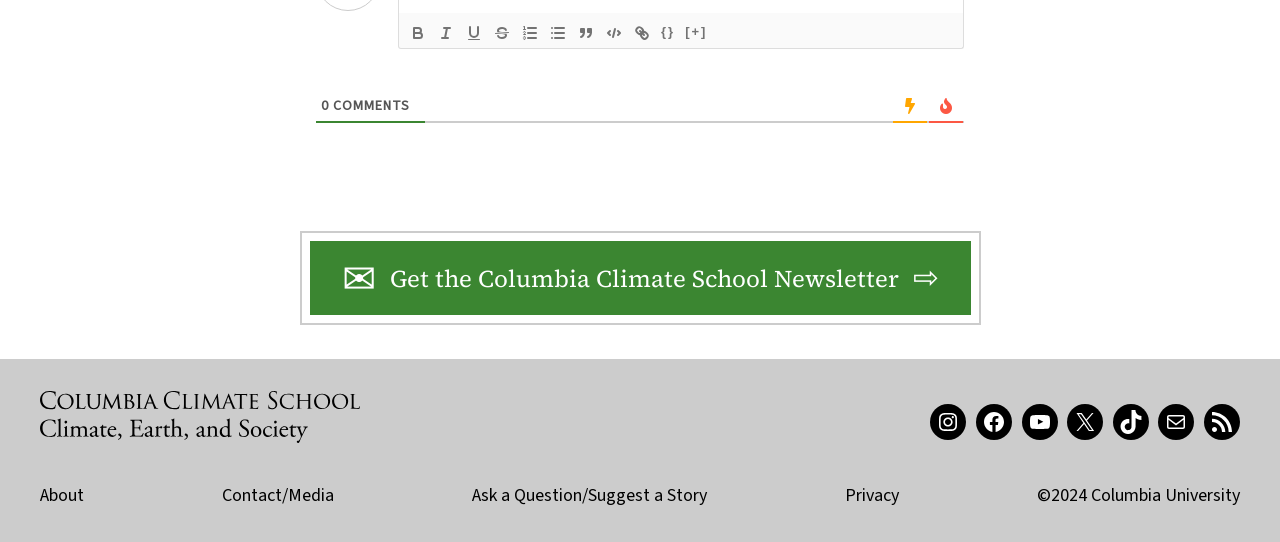Give the bounding box coordinates for this UI element: "parent_node: {} title="Code Block"". The coordinates should be four float numbers between 0 and 1, arranged as [left, top, right, bottom].

[0.469, 0.038, 0.491, 0.083]